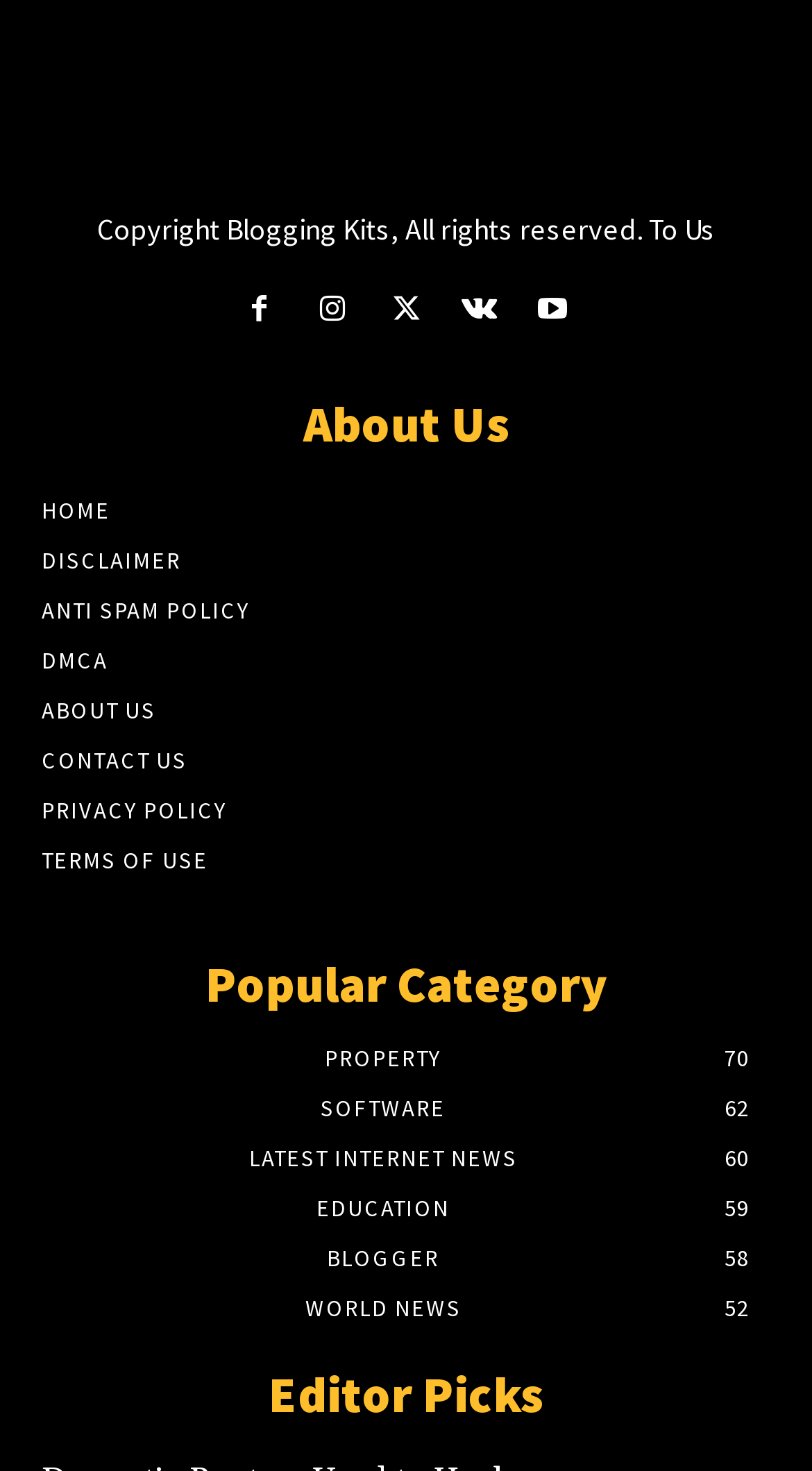How many main categories are available on the webpage?
Respond to the question with a well-detailed and thorough answer.

There are two main categories available on the webpage, namely 'Popular Category' and 'Editor Picks', which are represented by the headings 'Popular Category' and 'Editor Picks' respectively.